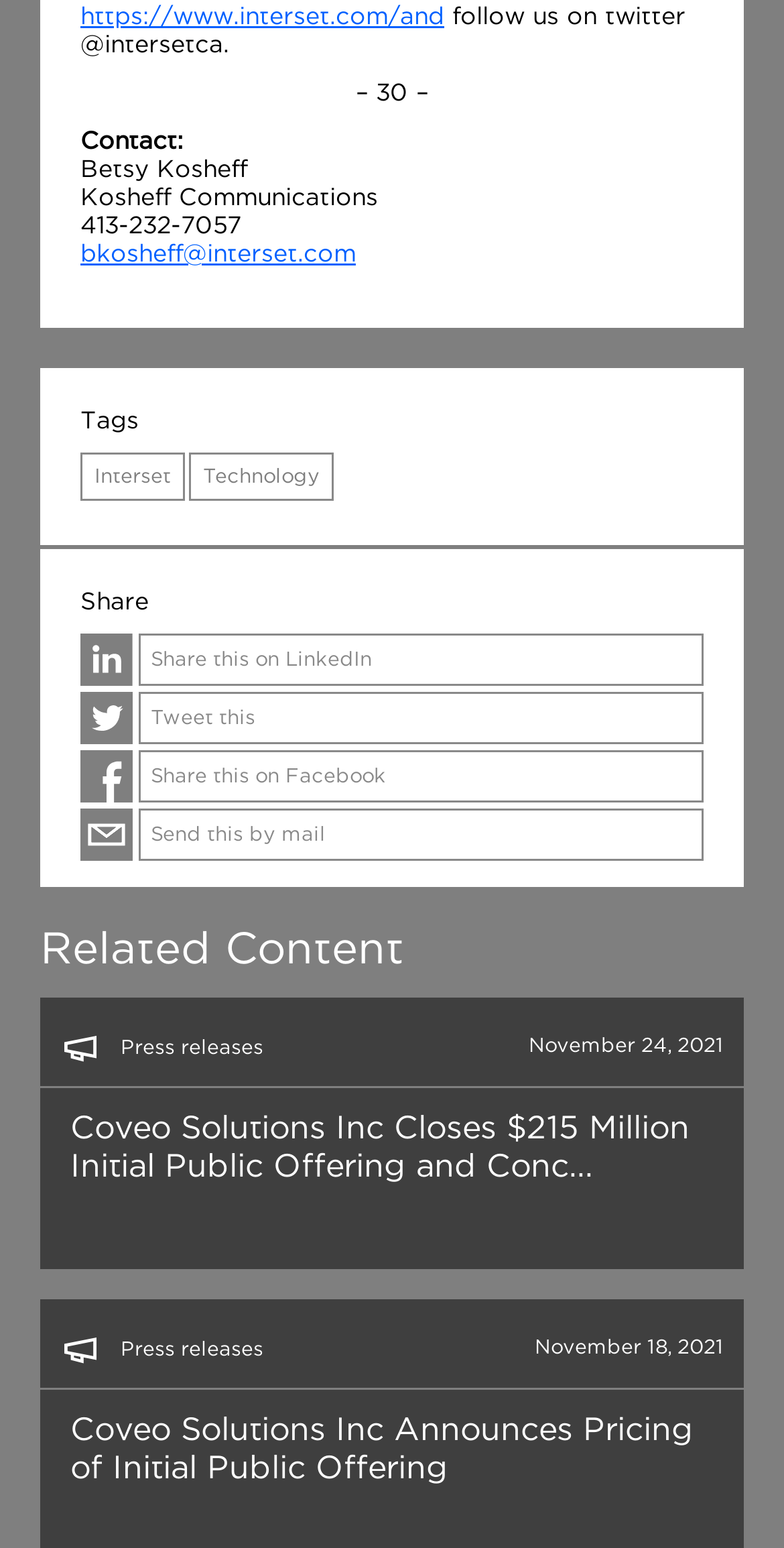Answer the following in one word or a short phrase: 
Who is the contact person?

Betsy Kosheff